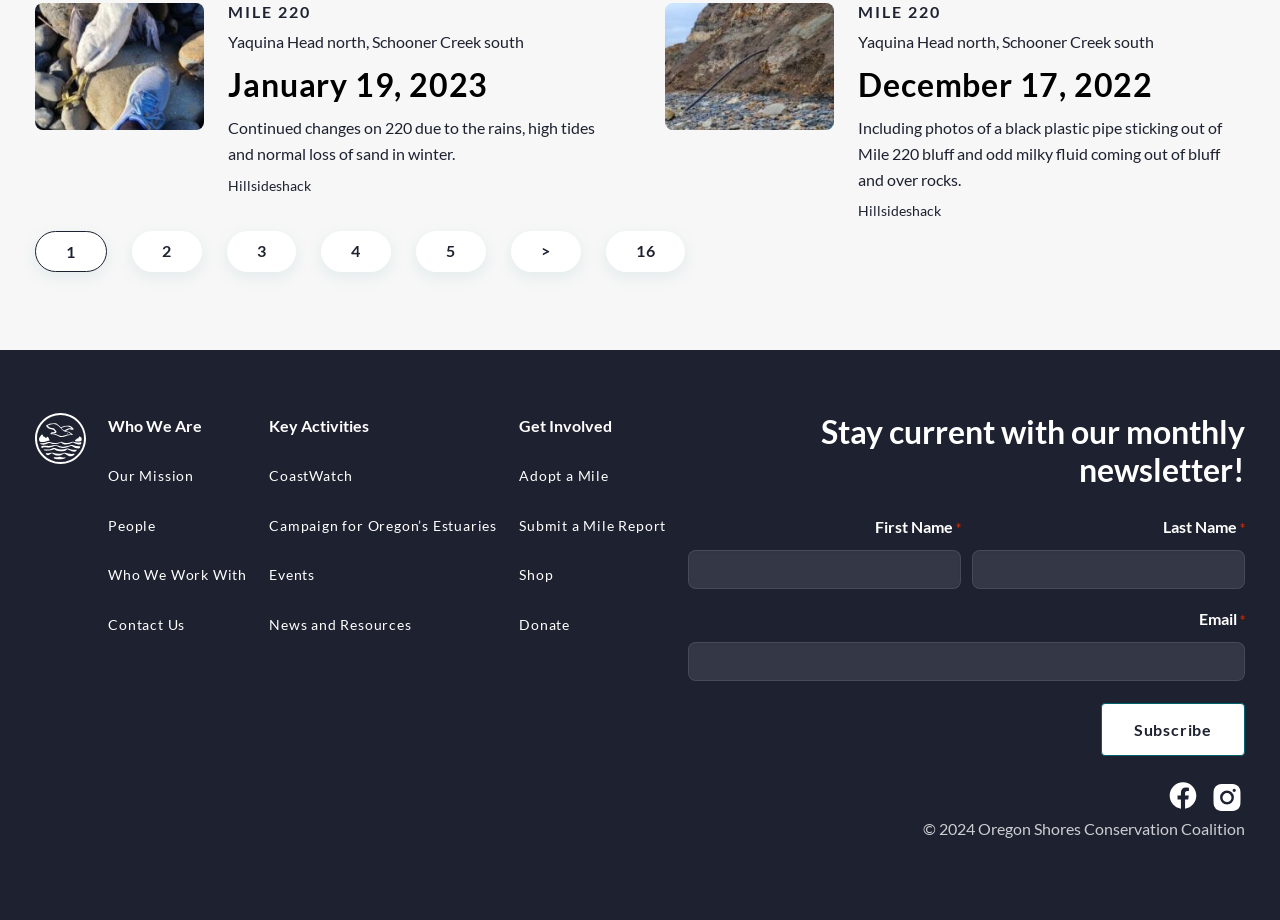Determine the bounding box coordinates of the area to click in order to meet this instruction: "Visit Petra Oil website".

None